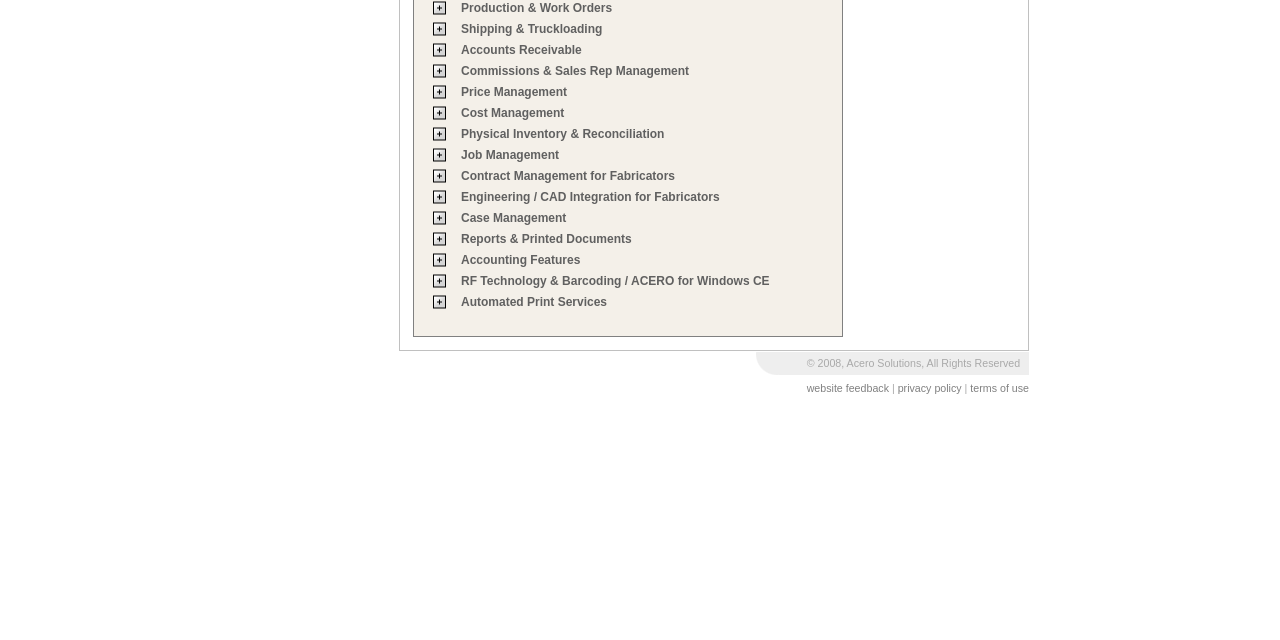Given the following UI element description: "website feedback", find the bounding box coordinates in the webpage screenshot.

[0.63, 0.596, 0.695, 0.615]